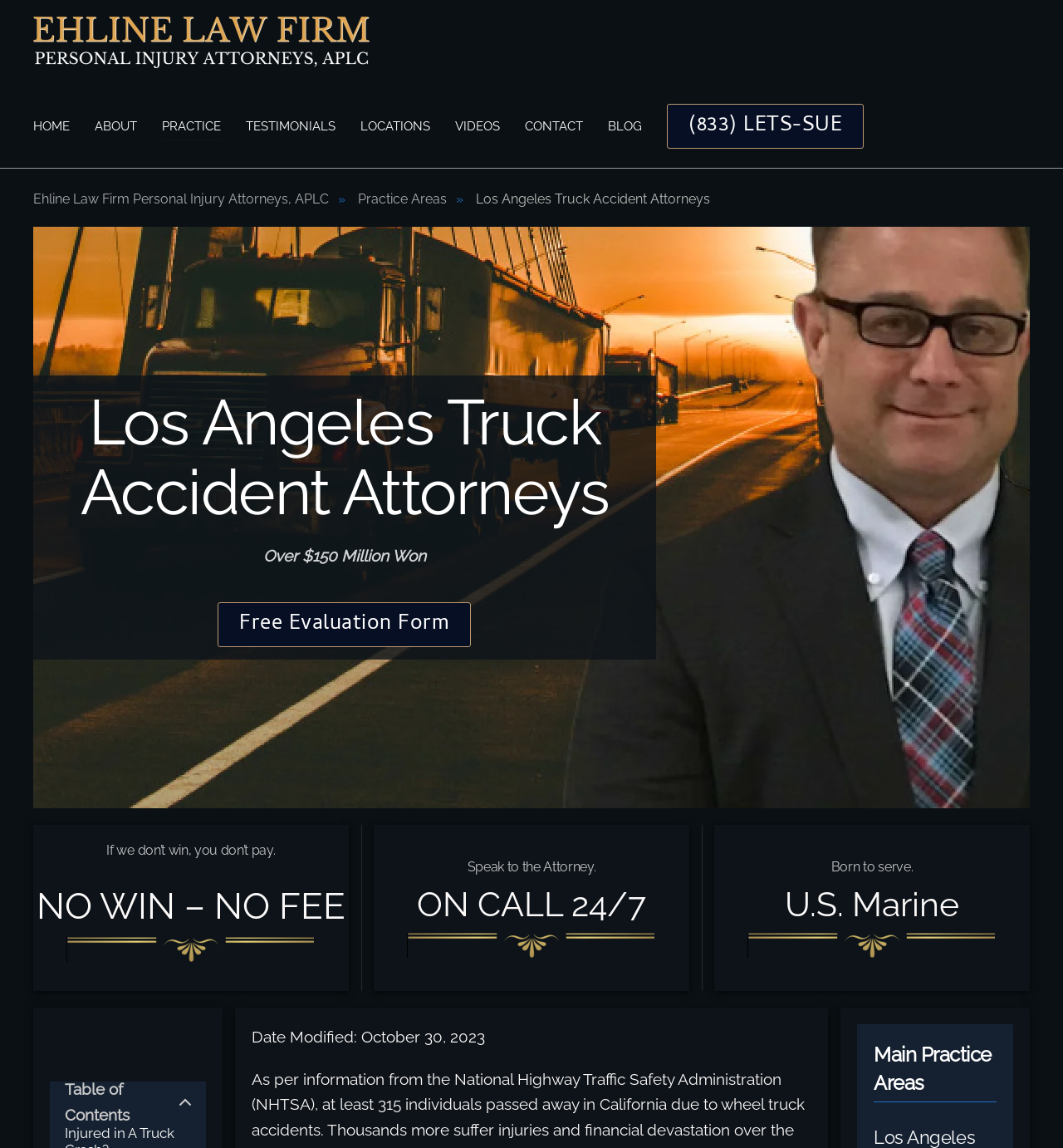Please identify the bounding box coordinates of the area I need to click to accomplish the following instruction: "Click the 'Free Evaluation Form' link".

[0.205, 0.525, 0.444, 0.564]